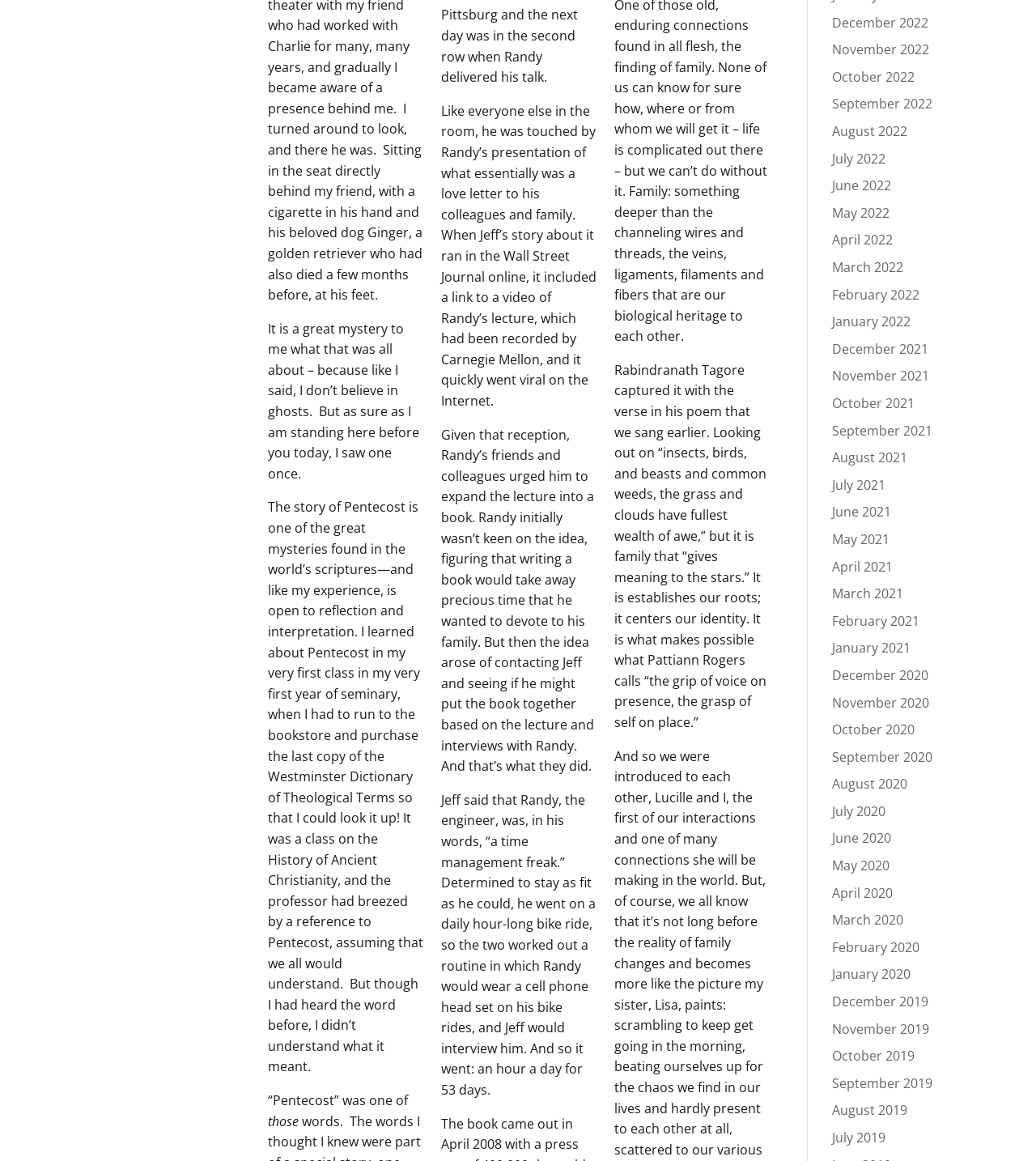What is the topic of the first story?
Provide an in-depth and detailed explanation in response to the question.

The first story on the webpage is about Pentecost, which is mentioned in the second StaticText element with the text 'The story of Pentecost is one of the great mysteries found in the world’s scriptures—and like my experience, is open to reflection and interpretation.'